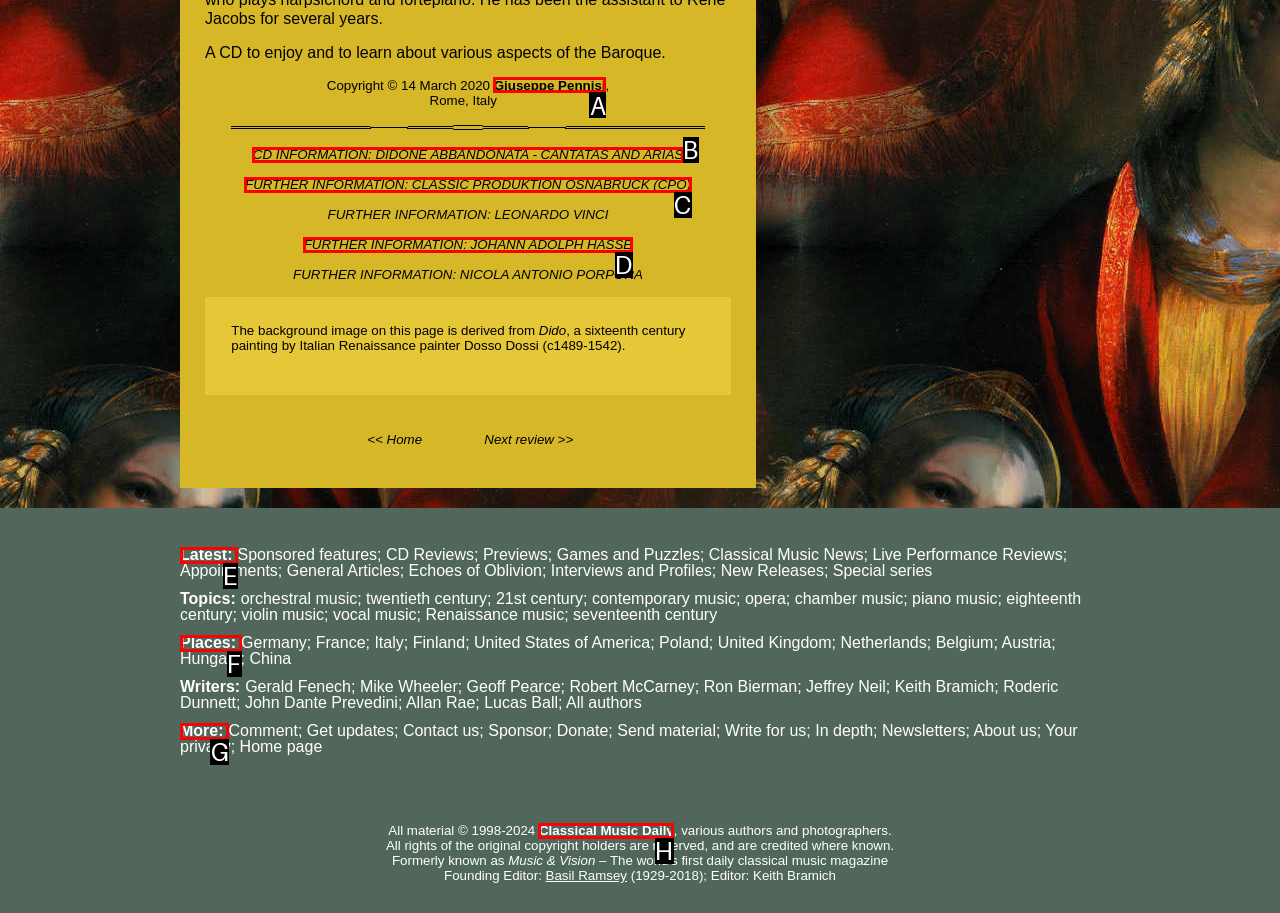Select the UI element that should be clicked to execute the following task: Learn about Classical Music Daily
Provide the letter of the correct choice from the given options.

H